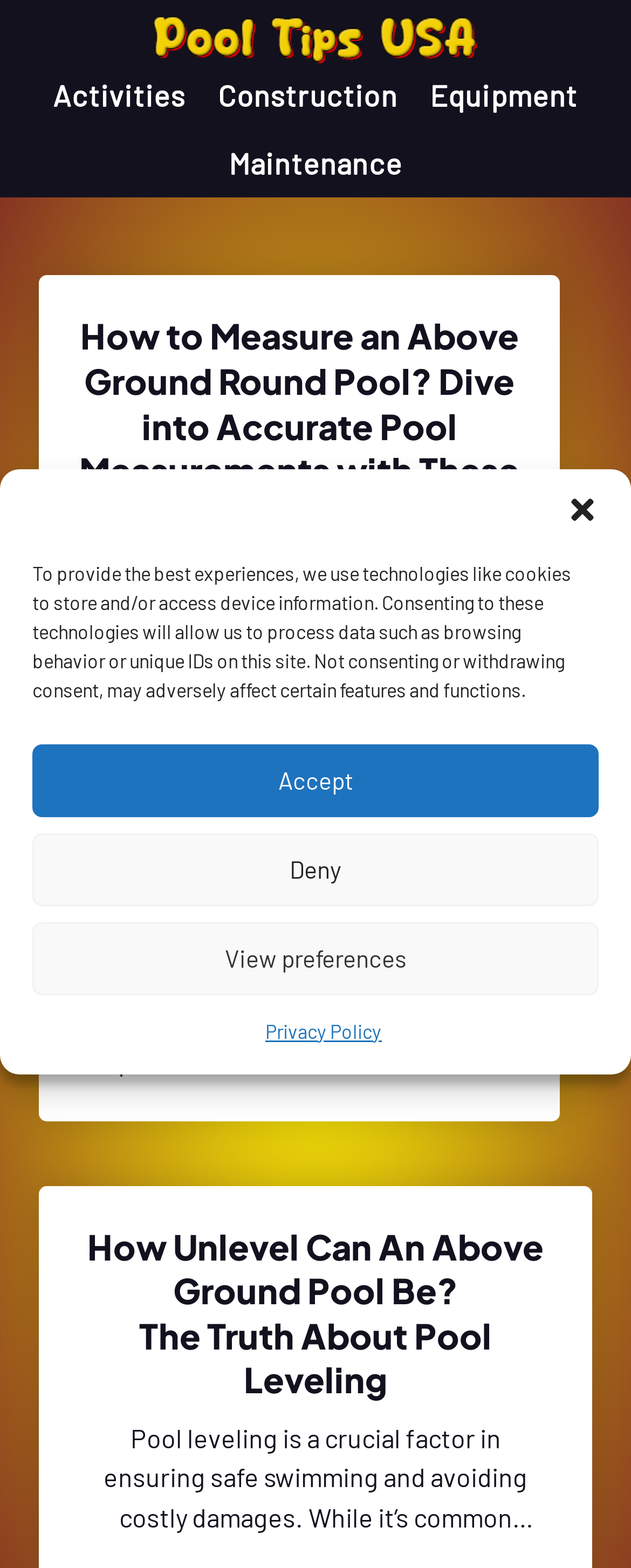Identify the bounding box of the UI element described as follows: "View preferences". Provide the coordinates as four float numbers in the range of 0 to 1 [left, top, right, bottom].

[0.051, 0.588, 0.949, 0.634]